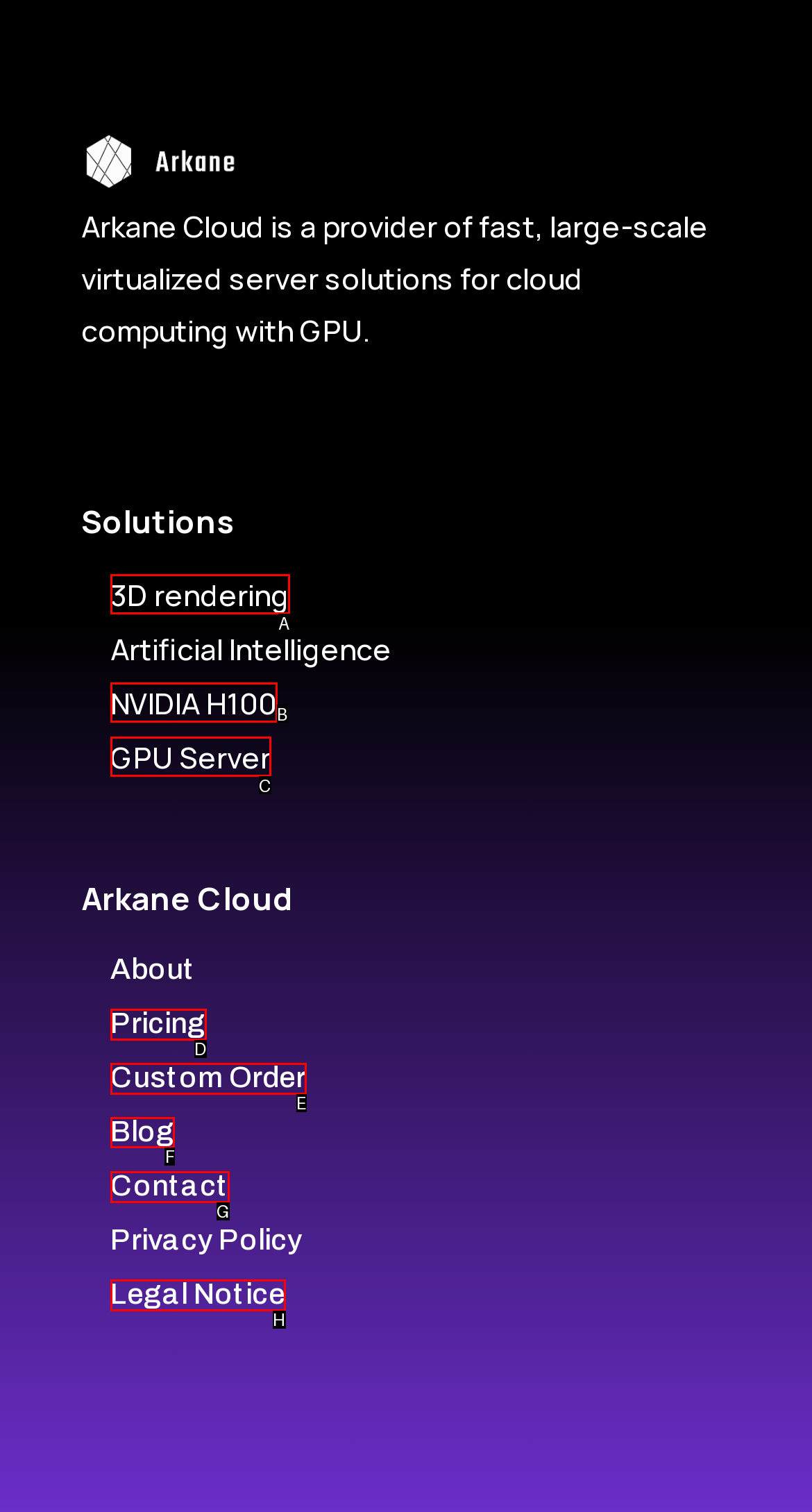For the task: Read the blog, specify the letter of the option that should be clicked. Answer with the letter only.

F